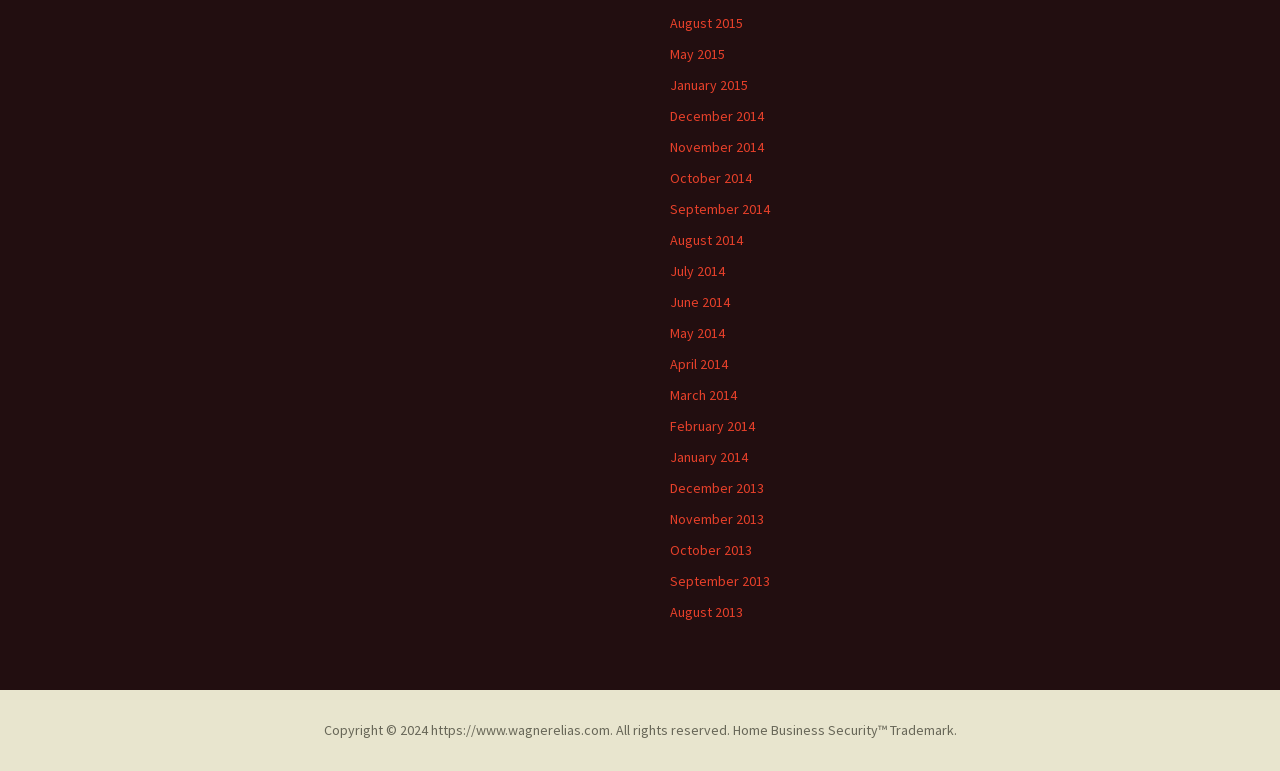What is the website's trademark?
Please provide a single word or phrase answer based on the image.

Home Business Security